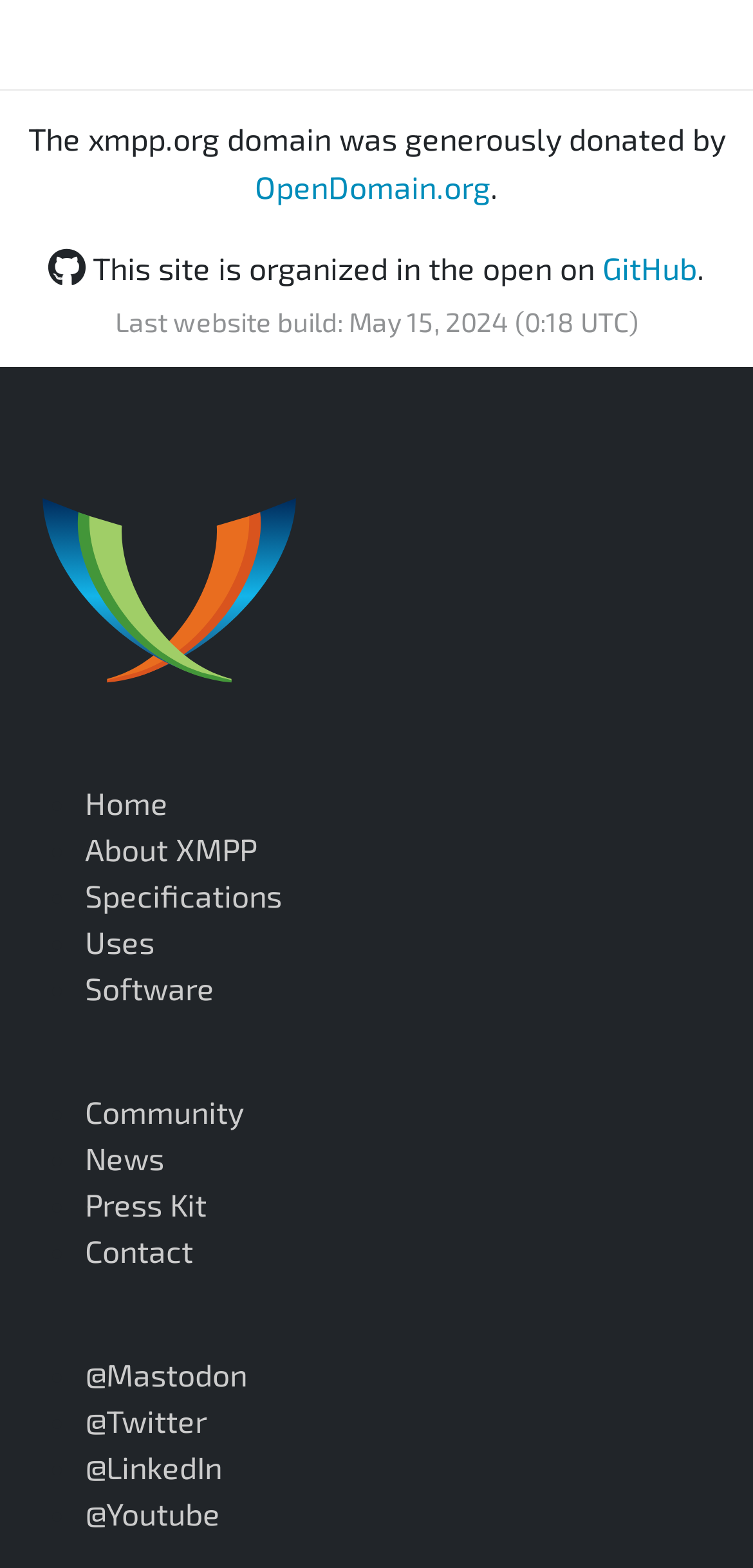Pinpoint the bounding box coordinates of the clickable area needed to execute the instruction: "Go to the Home page". The coordinates should be specified as four float numbers between 0 and 1, i.e., [left, top, right, bottom].

[0.113, 0.5, 0.223, 0.523]